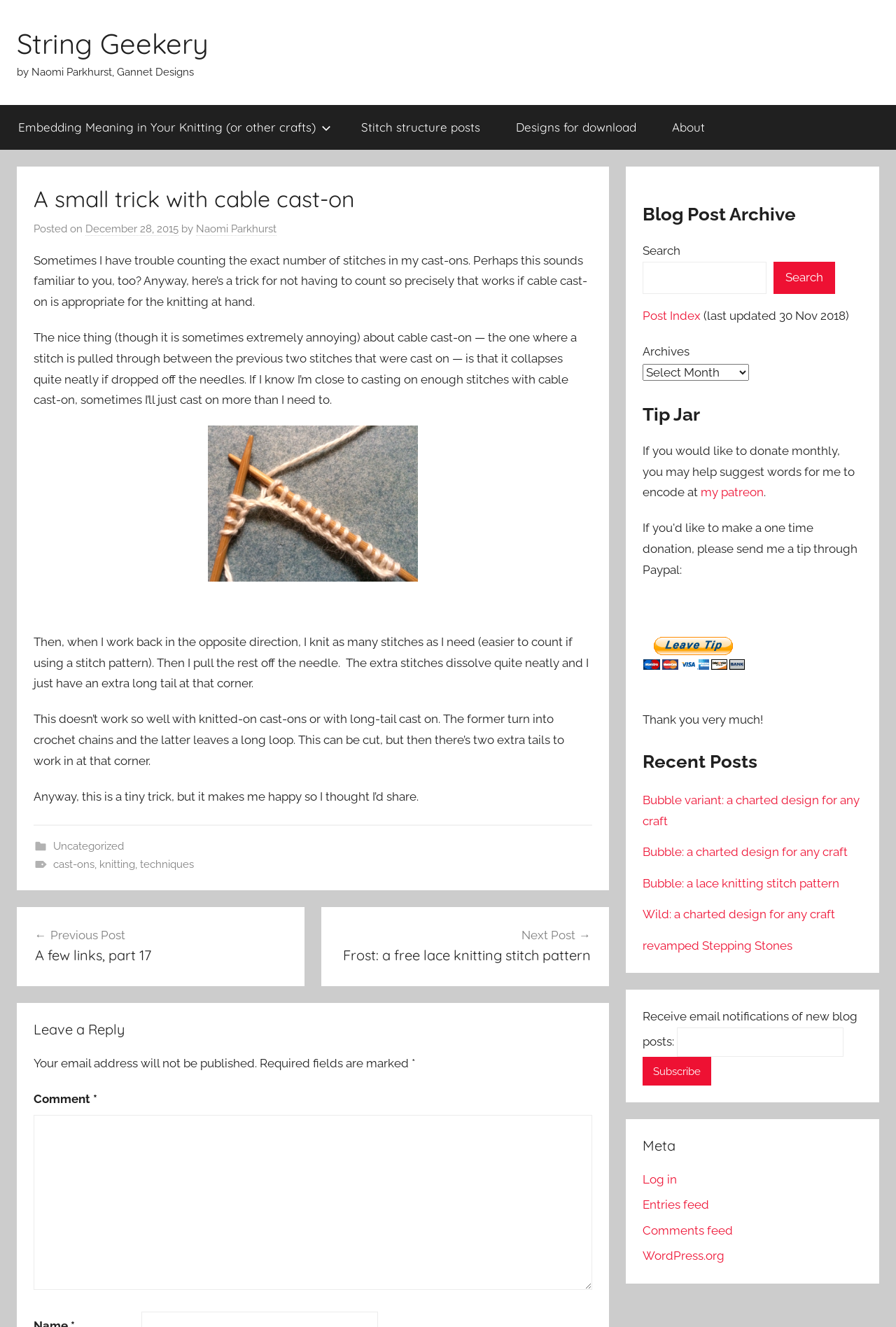What is the purpose of the 'Tip Jar' section?
Please interpret the details in the image and answer the question thoroughly.

I found the purpose by looking at the text 'If you would like to donate monthly, you may help suggest words for me to encode at my patreon' which is located in the 'Tip Jar' section, indicating that this section is for donating to the author.